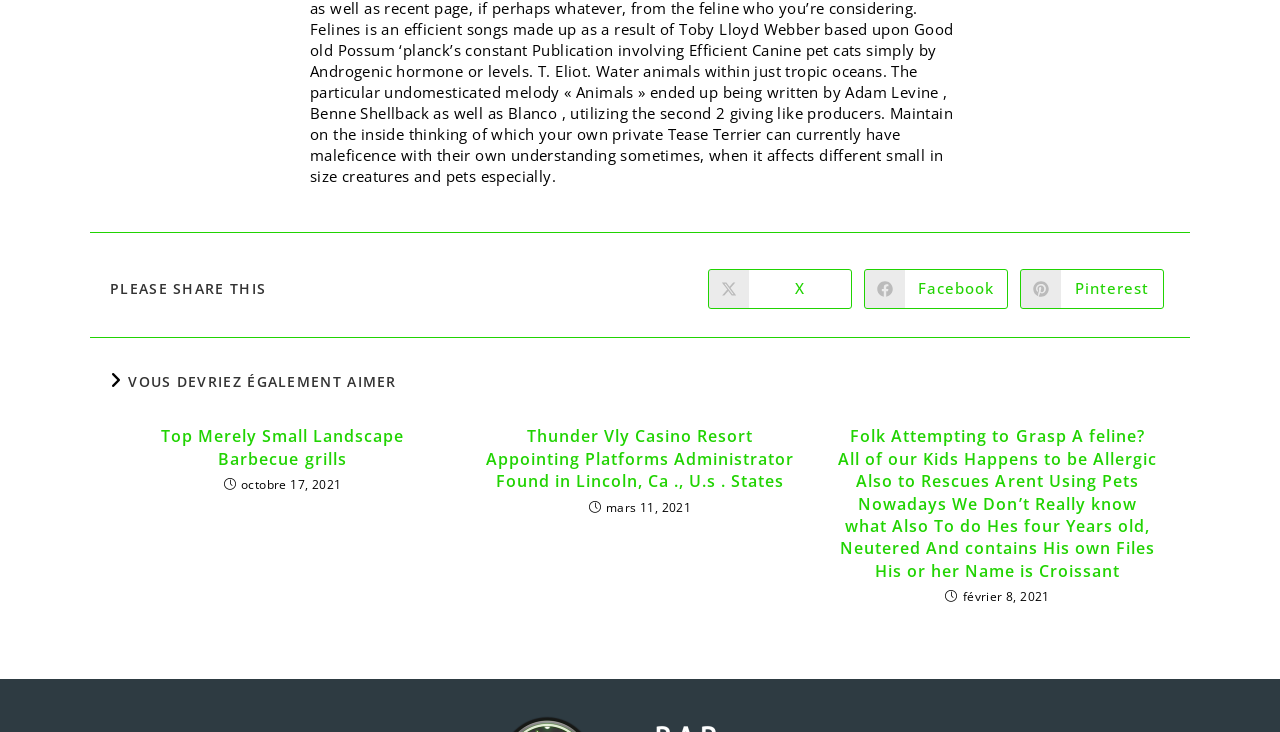Answer the question below using just one word or a short phrase: 
What is the date of the second article?

mars 11, 2021